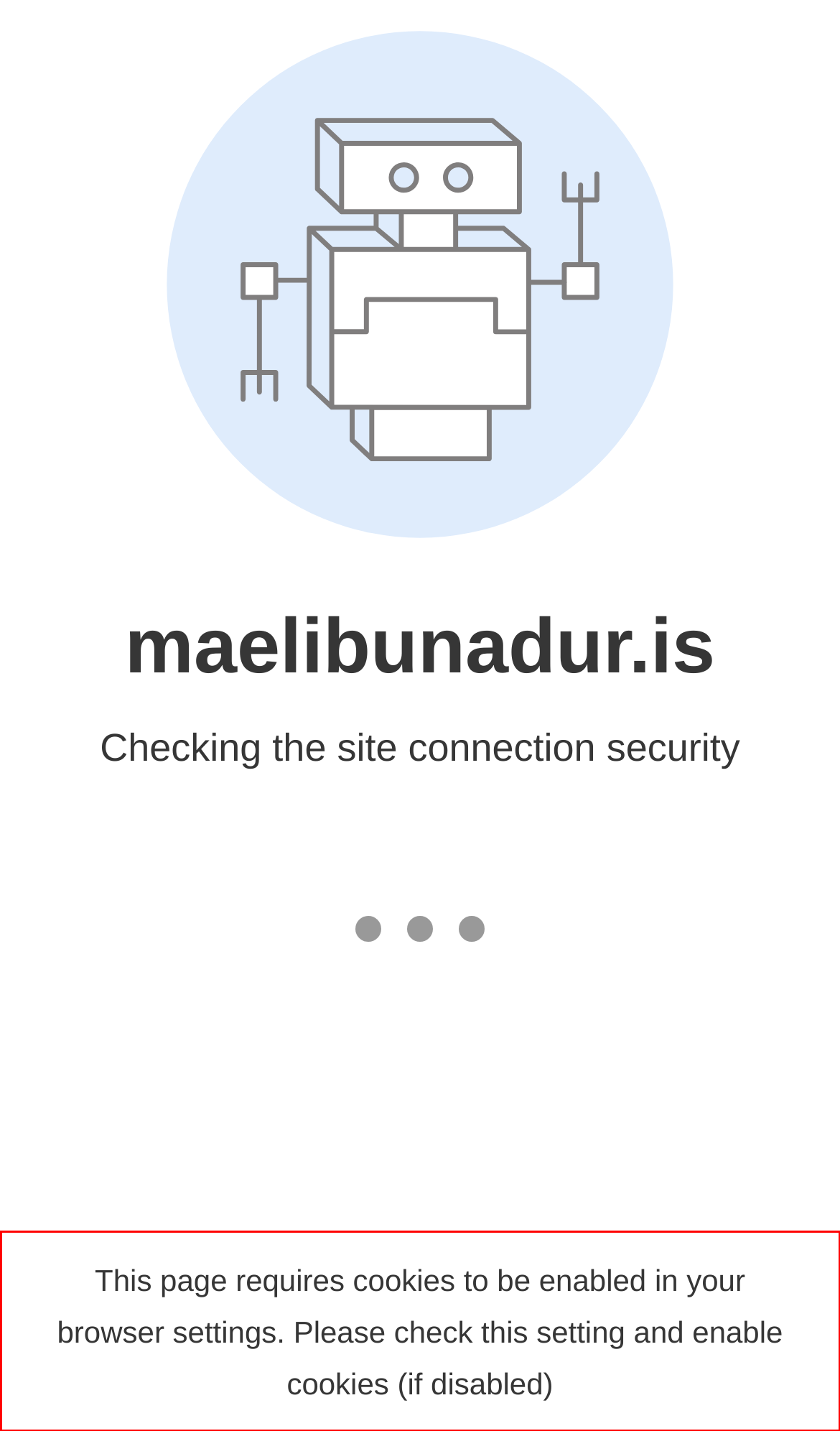Inspect the webpage screenshot that has a red bounding box and use OCR technology to read and display the text inside the red bounding box.

This page requires cookies to be enabled in your browser settings. Please check this setting and enable cookies (if disabled)